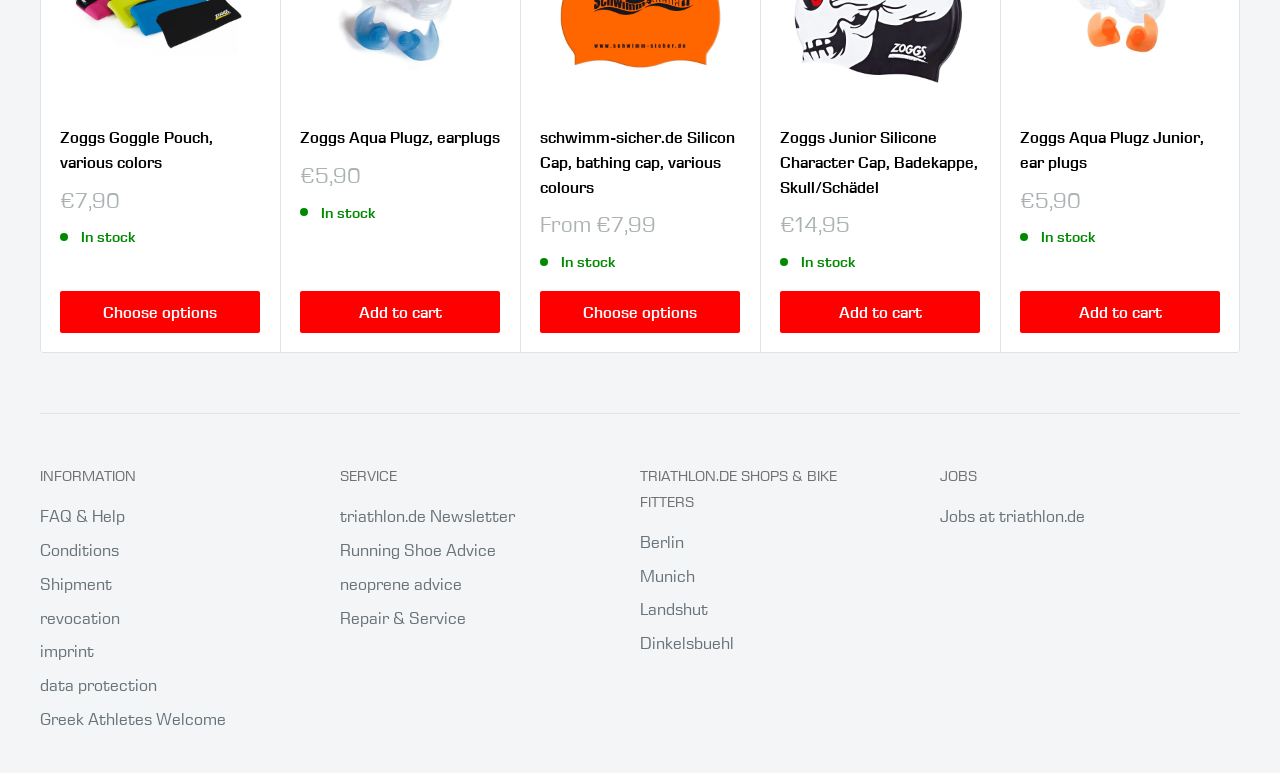Identify the bounding box coordinates of the clickable section necessary to follow the following instruction: "Go to the next page". The coordinates should be presented as four float numbers from 0 to 1, i.e., [left, top, right, bottom].

[0.955, 0.131, 0.982, 0.176]